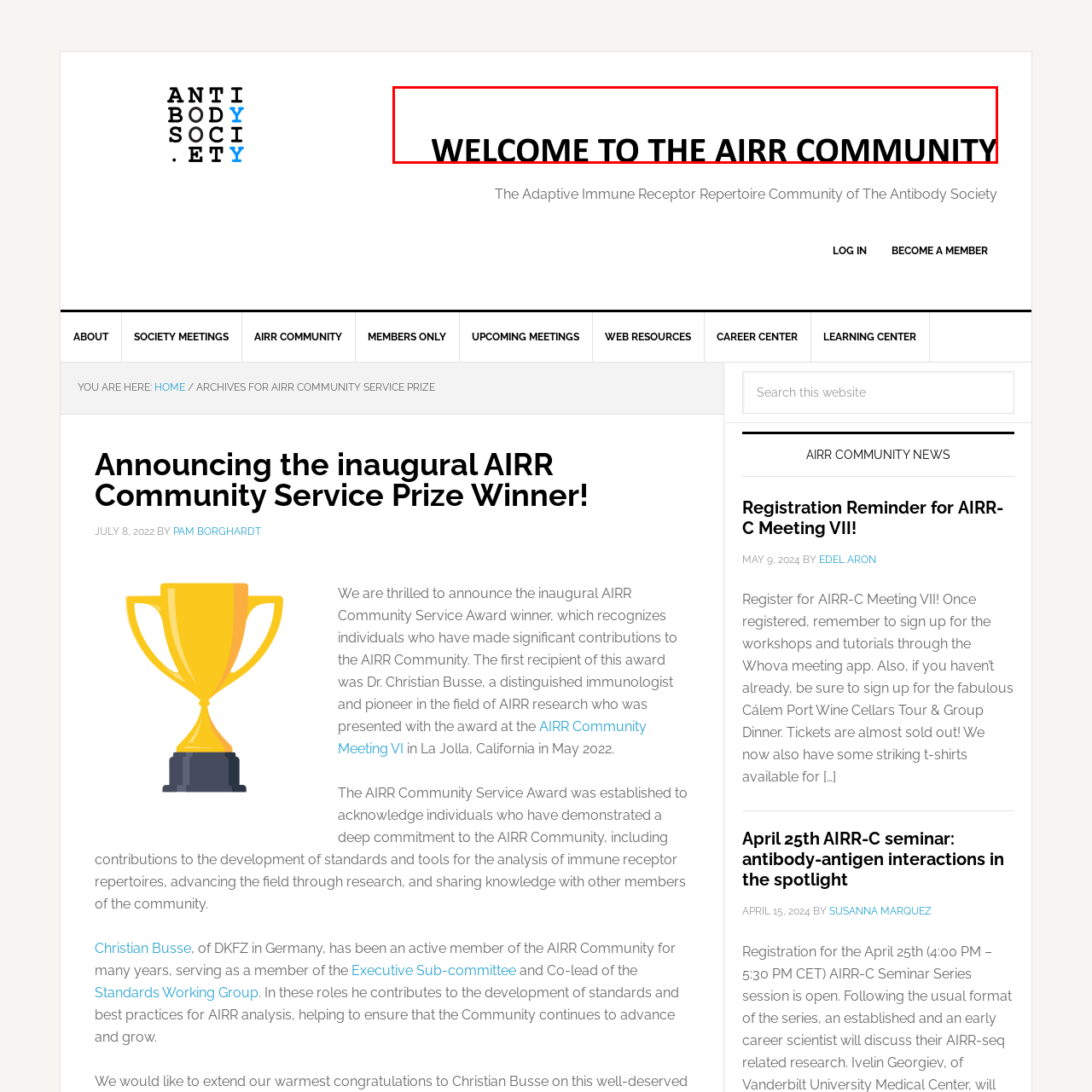Elaborate on the scene depicted inside the red bounding box.

The image features a bold, welcoming banner that reads "WELCOME TO THE AIRR COMMUNITY." This message sets a friendly and inviting tone, emphasizing the importance of community within the Adaptive Immune Receptor Repertoire (AIRR) initiative. It reflects the organization's commitment to fostering collaboration and engagement among its members, encouraging contributions and shared knowledge within the field of immunology and immune receptor repertoire research. The design is simple yet impactful, aiming to attract and engage individuals interested in this specialized scientific community.